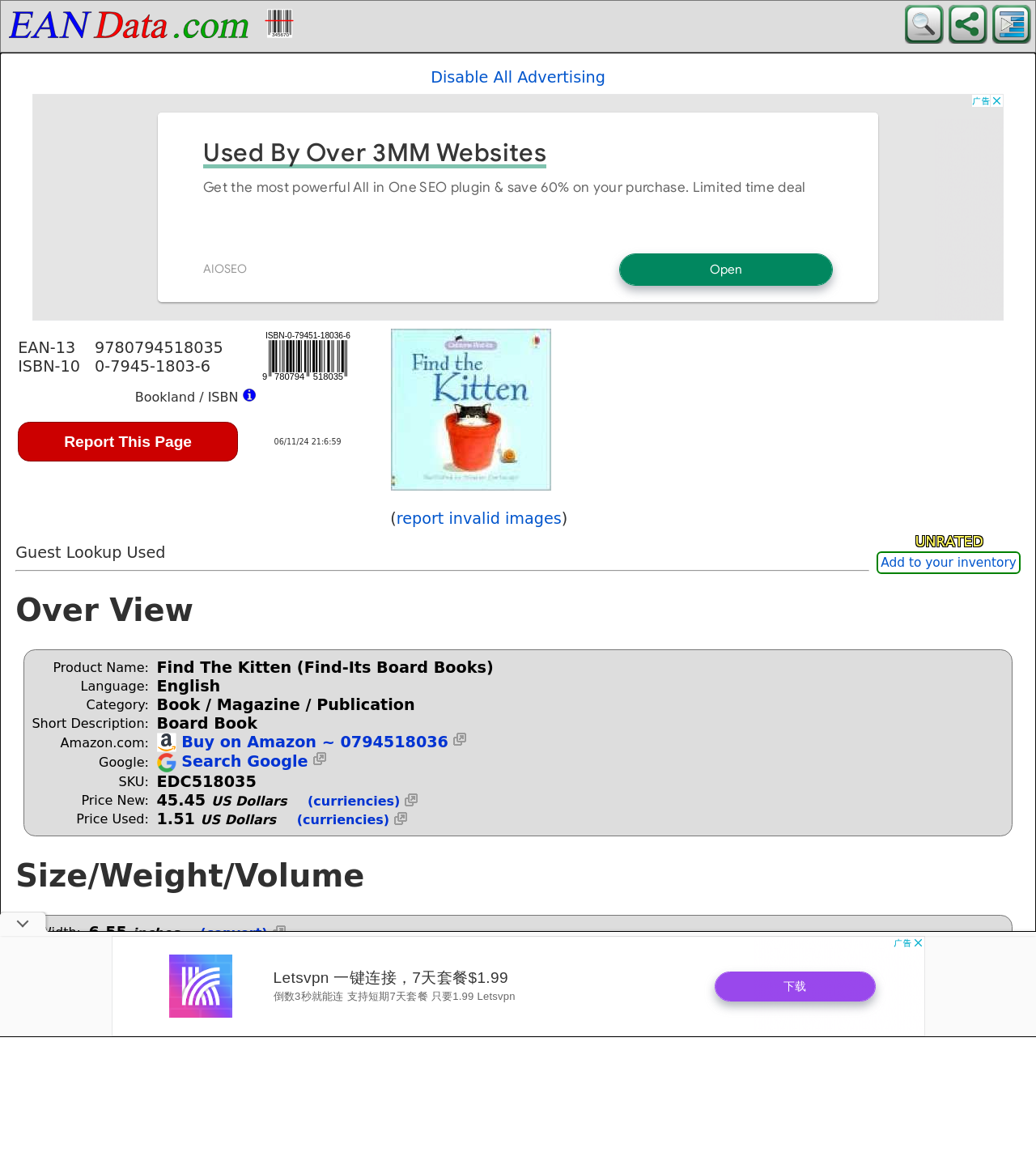Describe every aspect of the webpage in a detailed manner.

This webpage appears to be a product information page for a book titled "Find The Kitten (Find-Its Board Books)". At the top of the page, there are four links: "EAN, UPC, ISBN, GTIN data, barcodes, lookups", "Search", "Share", and "Menu", each accompanied by a small icon. 

Below these links, there is a section with a heading that includes the book's title, ISBN, and EAN-13 barcode information. This section also contains a "Report This Page" button and a link to "info" about Bookland/ISBN.

The main content of the page is divided into several sections. The first section displays the book's product information, including its name, language, category, and short description. There are also links to purchase the book on Amazon and to search for it on Google.

The next section displays the book's price information, including the new and used prices in US dollars, with options to convert the prices to other currencies.

The following section is headed "Size/Weight/Volume" and lists the book's dimensions in inches, with options to convert these to other units.

Finally, there is a section headed "Publication" which may contain additional information about the book's publication, although the exact content is not specified.

Throughout the page, there are various links and buttons that allow users to interact with the content, such as reporting the page, adding the book to their inventory, and searching for related information.